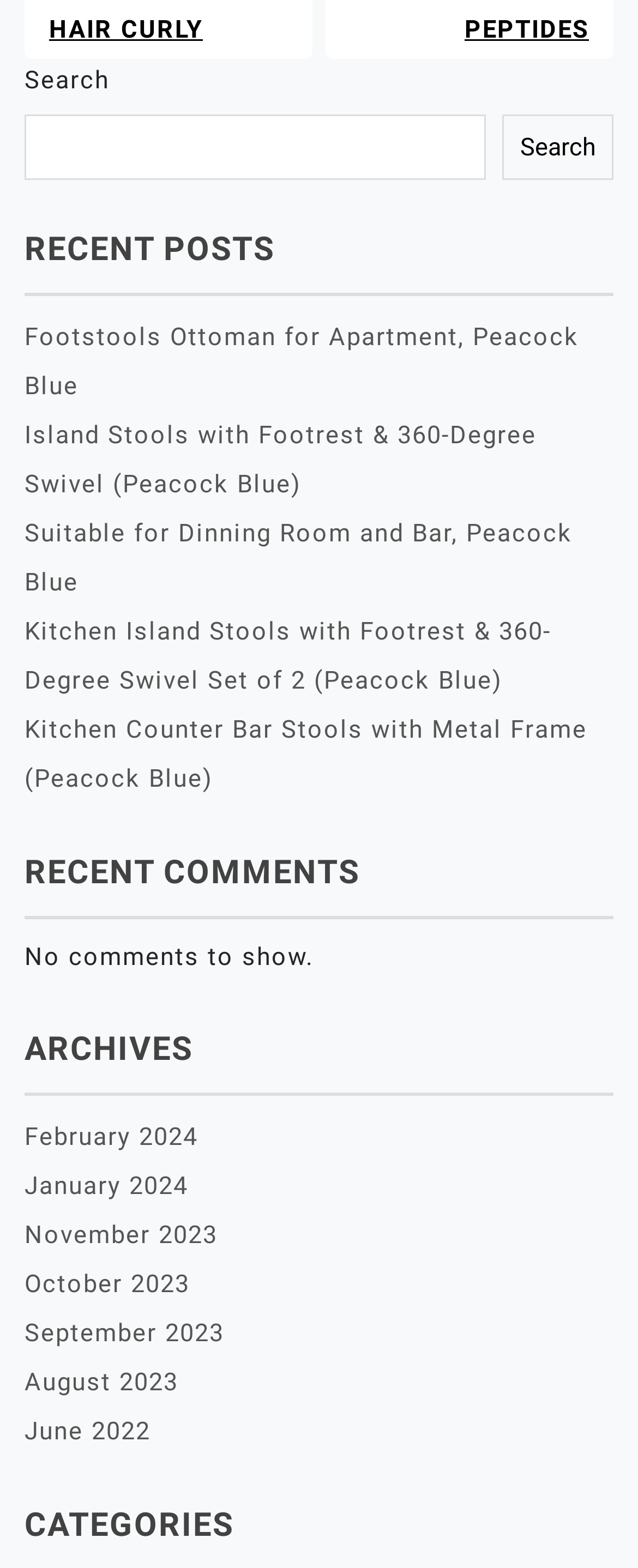How many recent posts are listed?
Please provide a single word or phrase as the answer based on the screenshot.

5